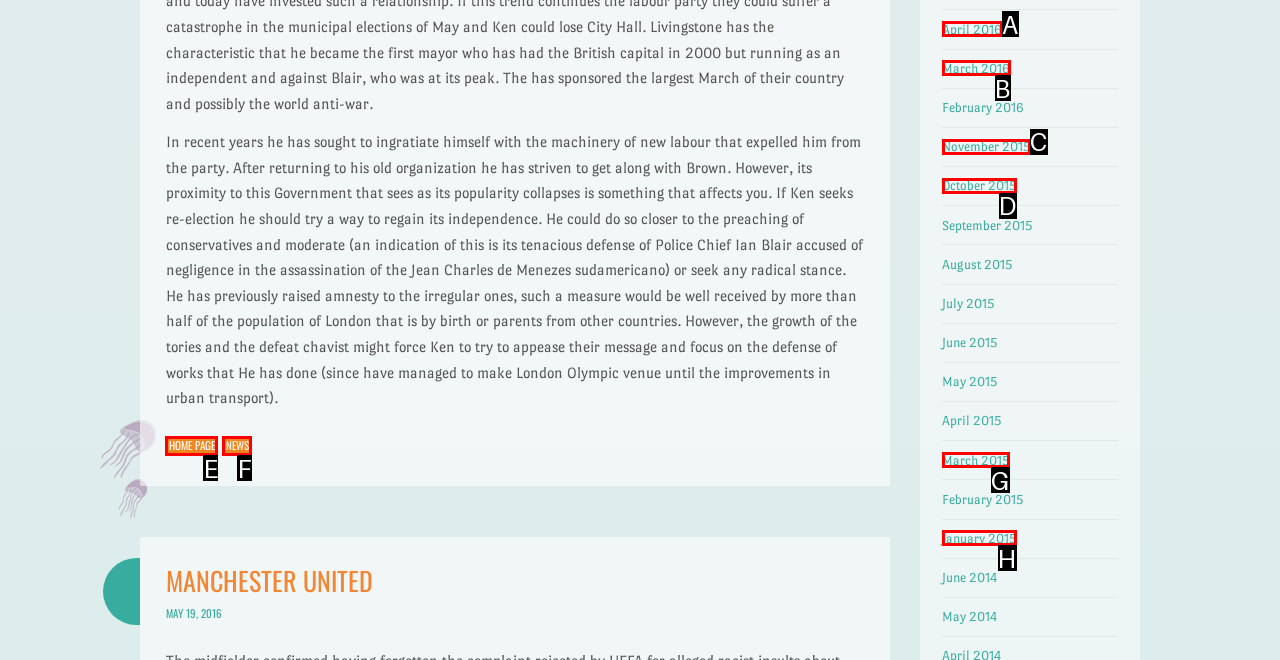Tell me the correct option to click for this task: view April 2016 archives
Write down the option's letter from the given choices.

A